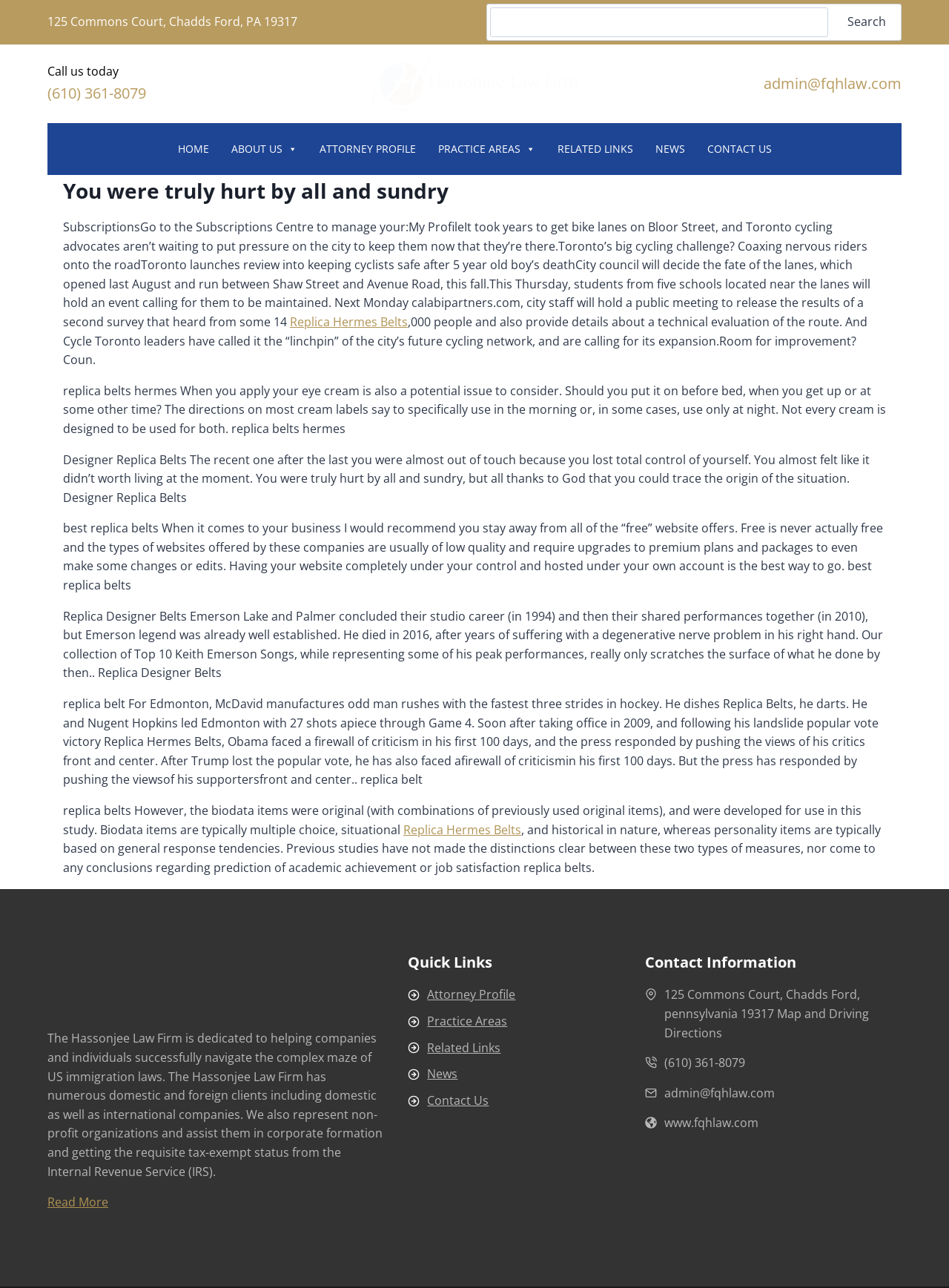What is the email address of Hassonjee Law Firm?
Give a detailed explanation using the information visible in the image.

I found the email address by looking at the static text element near the bottom of the webpage, which says 'admin@fqhlaw.com'. This is likely the email address of the law firm.